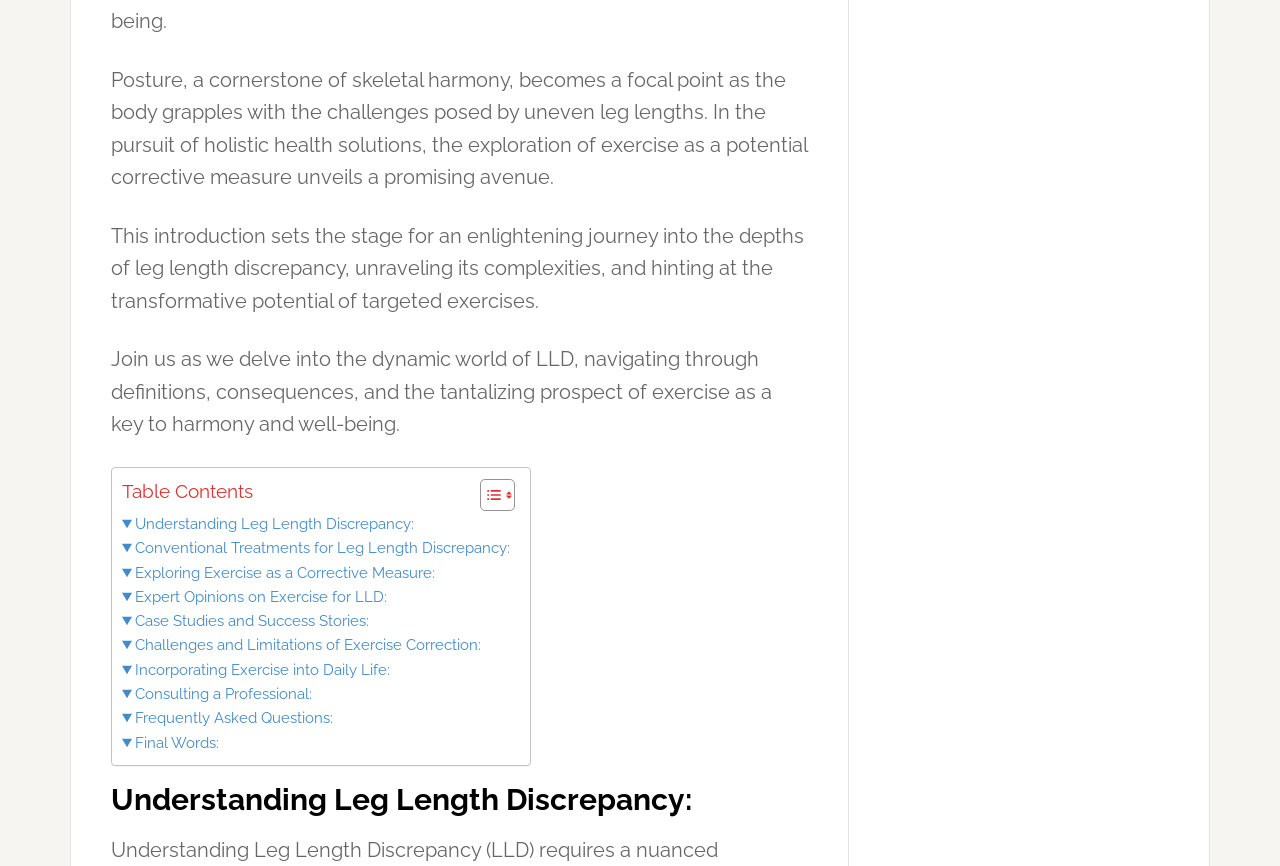Highlight the bounding box of the UI element that corresponds to this description: "Understanding Leg Length Discrepancy:".

[0.095, 0.591, 0.323, 0.619]